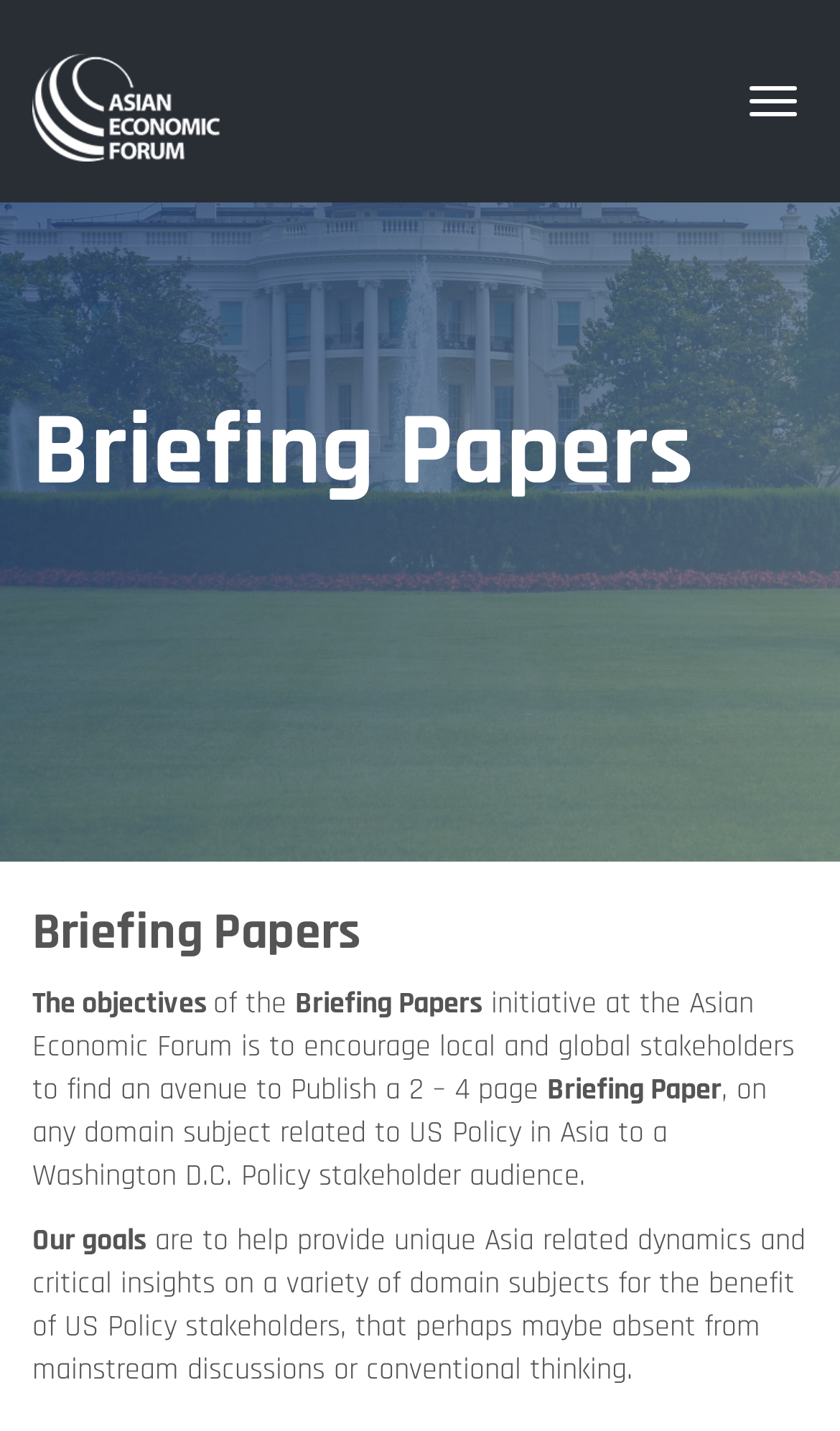Predict the bounding box of the UI element that fits this description: "Toggle navigation".

[0.879, 0.035, 0.962, 0.107]